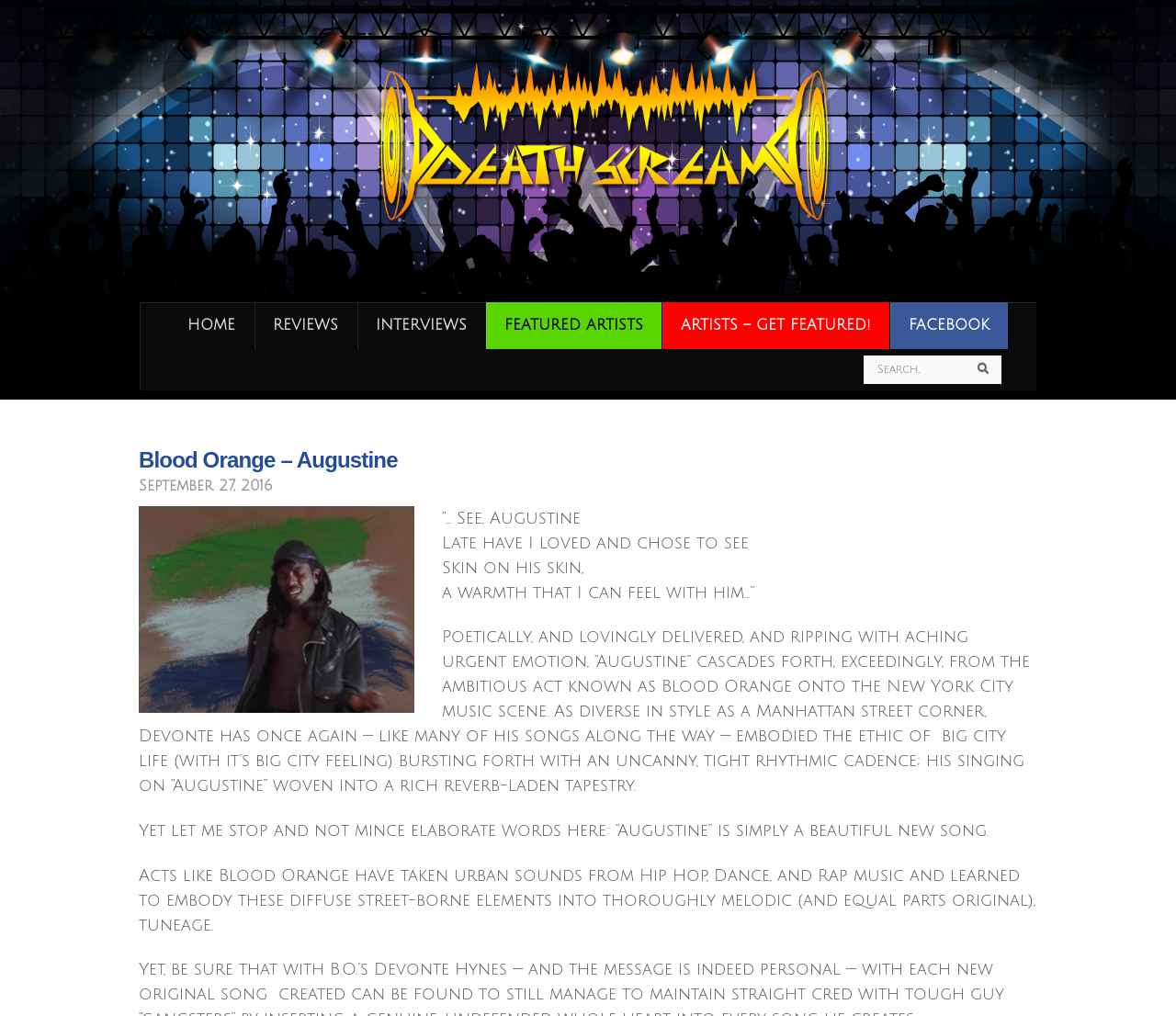Specify the bounding box coordinates of the area to click in order to execute this command: 'Visit FACEBOOK'. The coordinates should consist of four float numbers ranging from 0 to 1, and should be formatted as [left, top, right, bottom].

[0.756, 0.297, 0.857, 0.343]